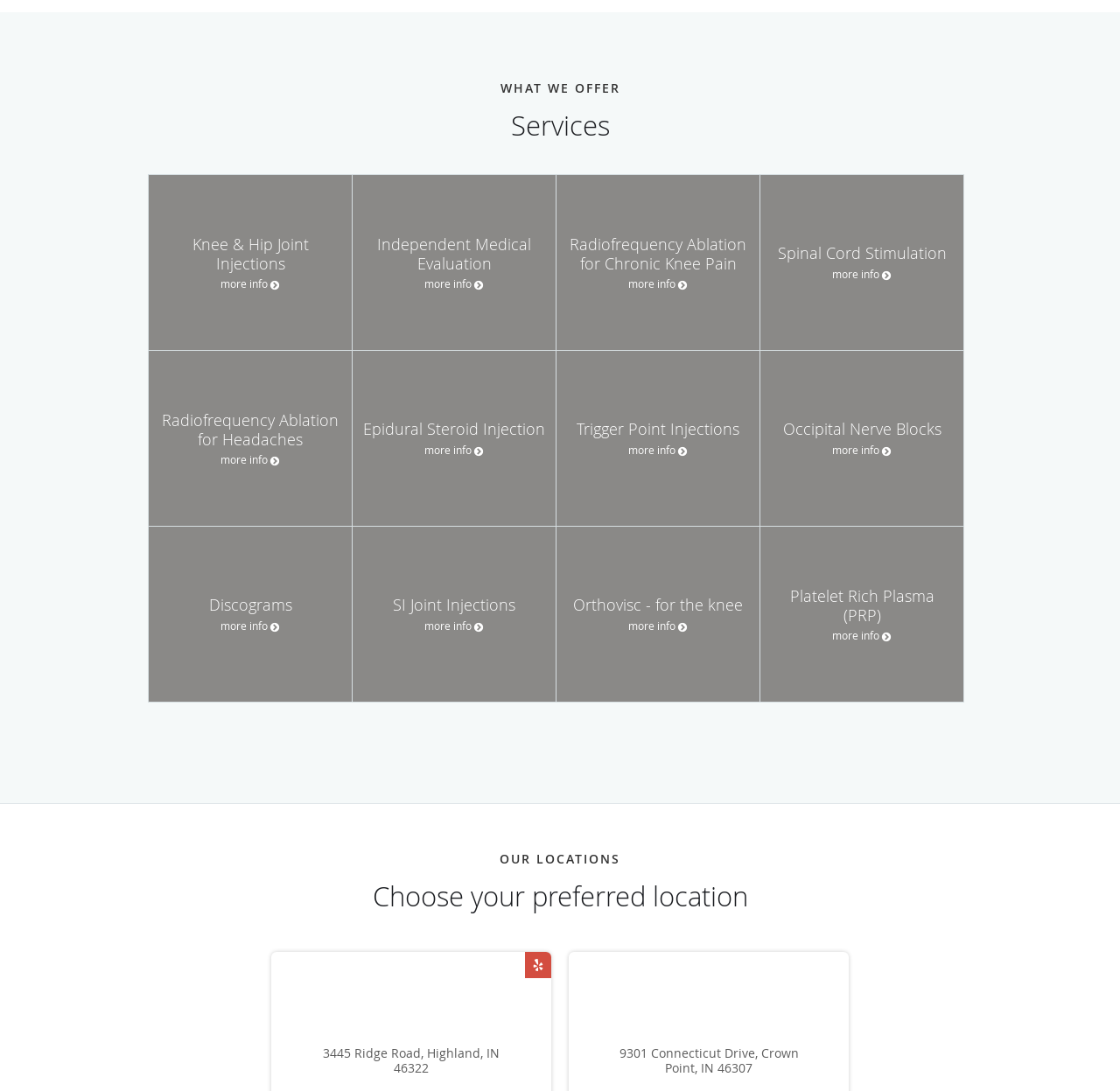Identify the bounding box coordinates of the element that should be clicked to fulfill this task: "Learn more about Knee & Hip Joint Injections". The coordinates should be provided as four float numbers between 0 and 1, i.e., [left, top, right, bottom].

[0.133, 0.161, 0.314, 0.321]